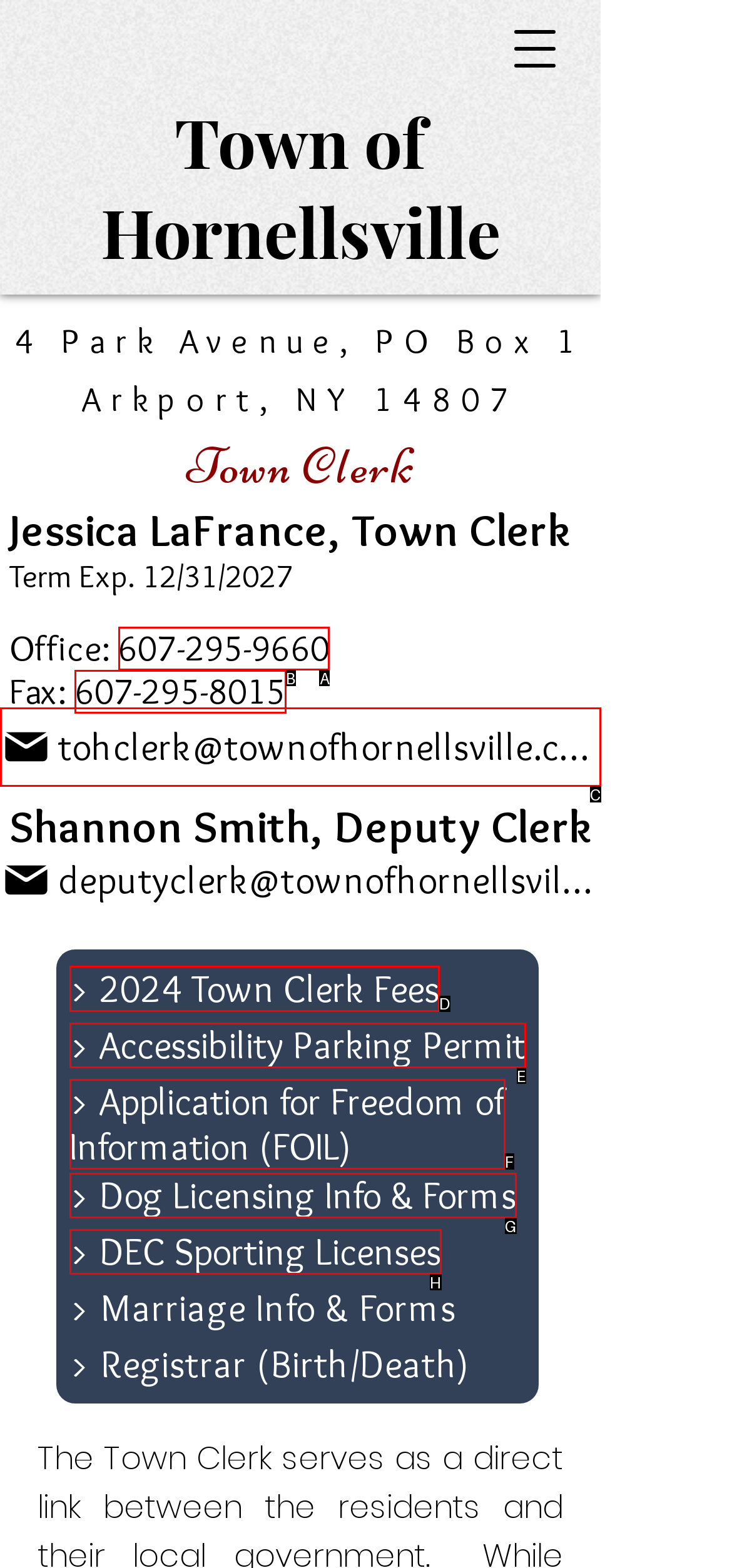Which lettered option should I select to achieve the task: View 2024 Town Clerk Fees according to the highlighted elements in the screenshot?

D